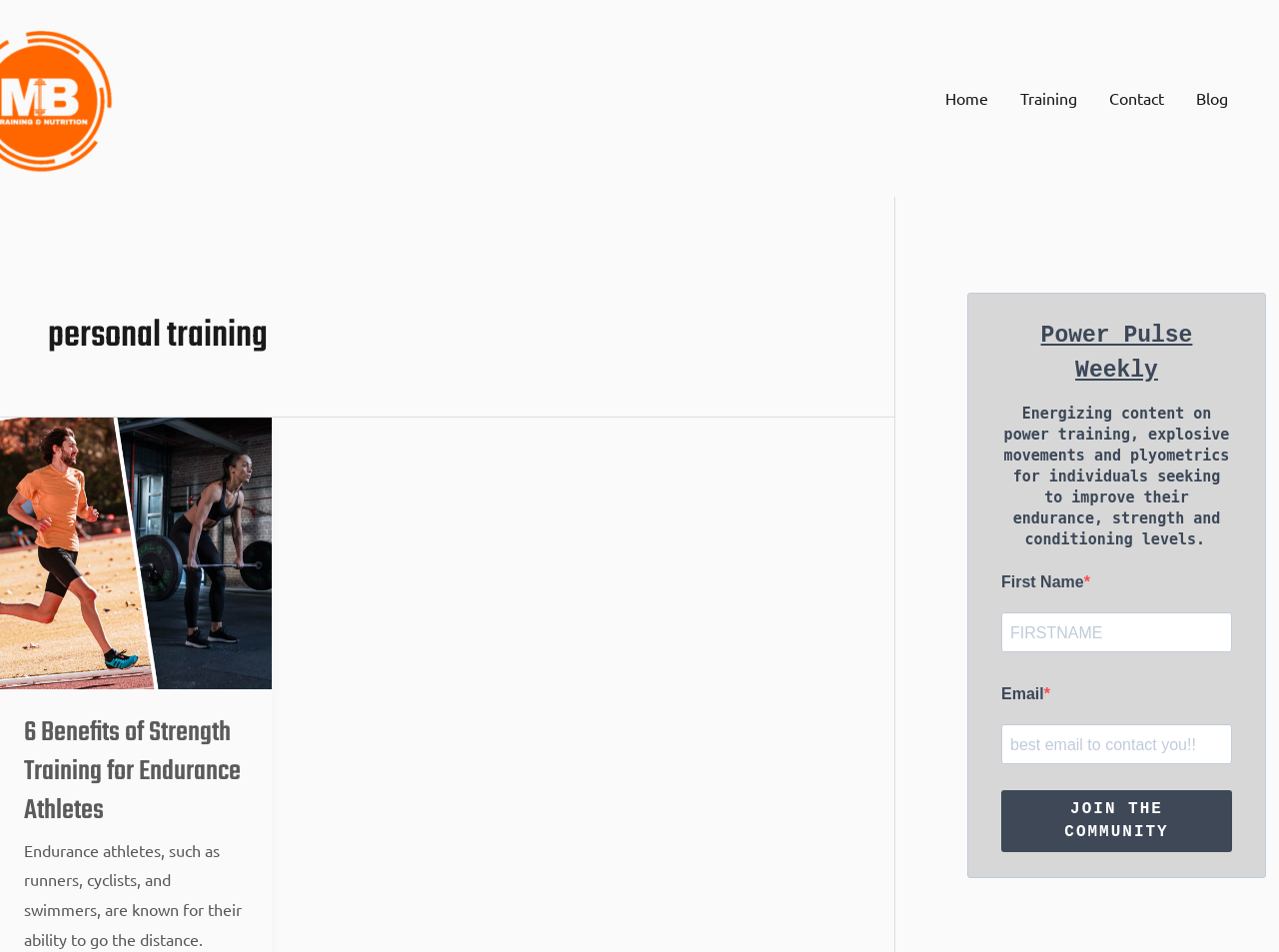Locate the bounding box coordinates of the clickable region to complete the following instruction: "Read the article about benefits of weight training."

[0.0, 0.568, 0.212, 0.589]